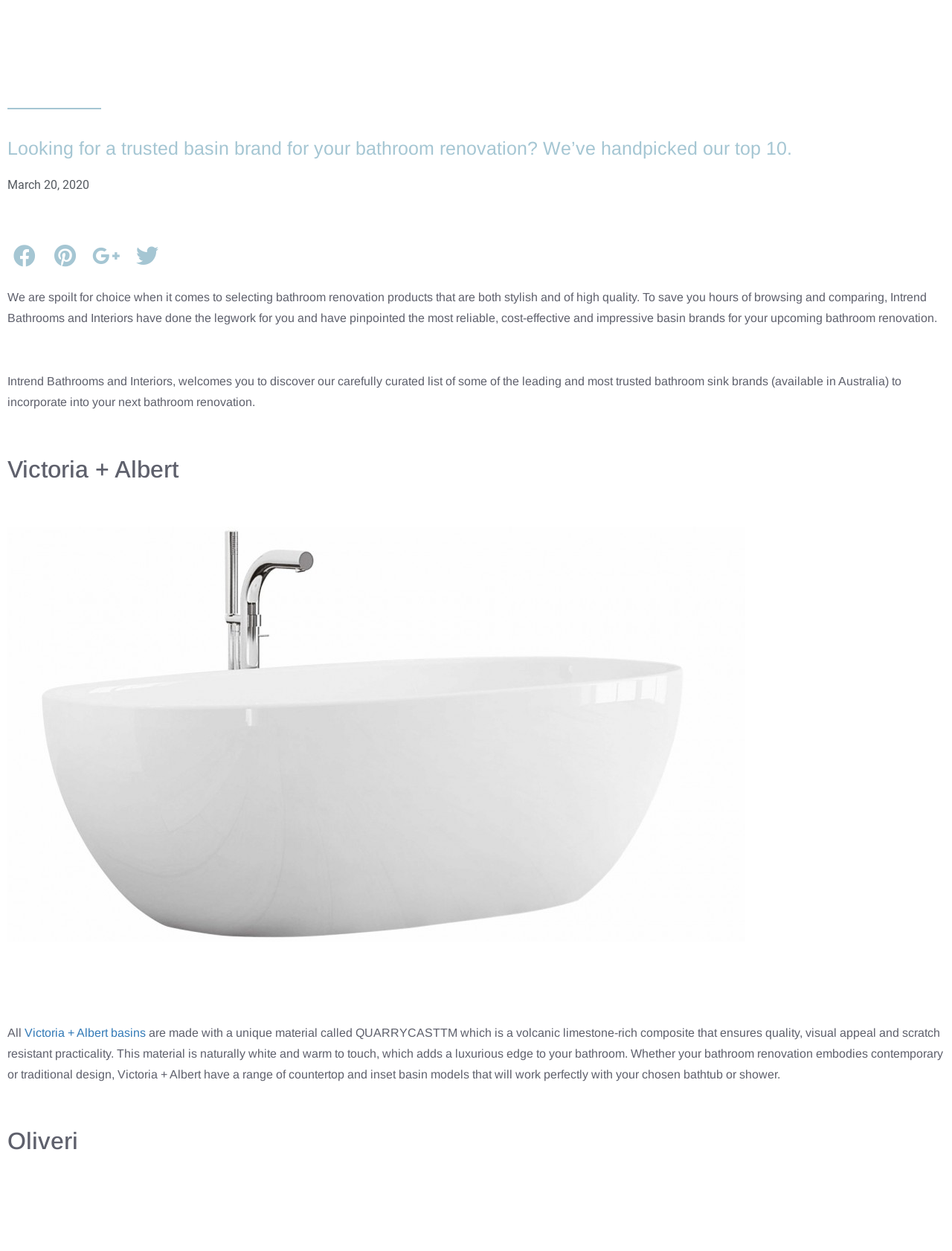Provide your answer in one word or a succinct phrase for the question: 
What is the topic of the webpage?

Bathroom renovation